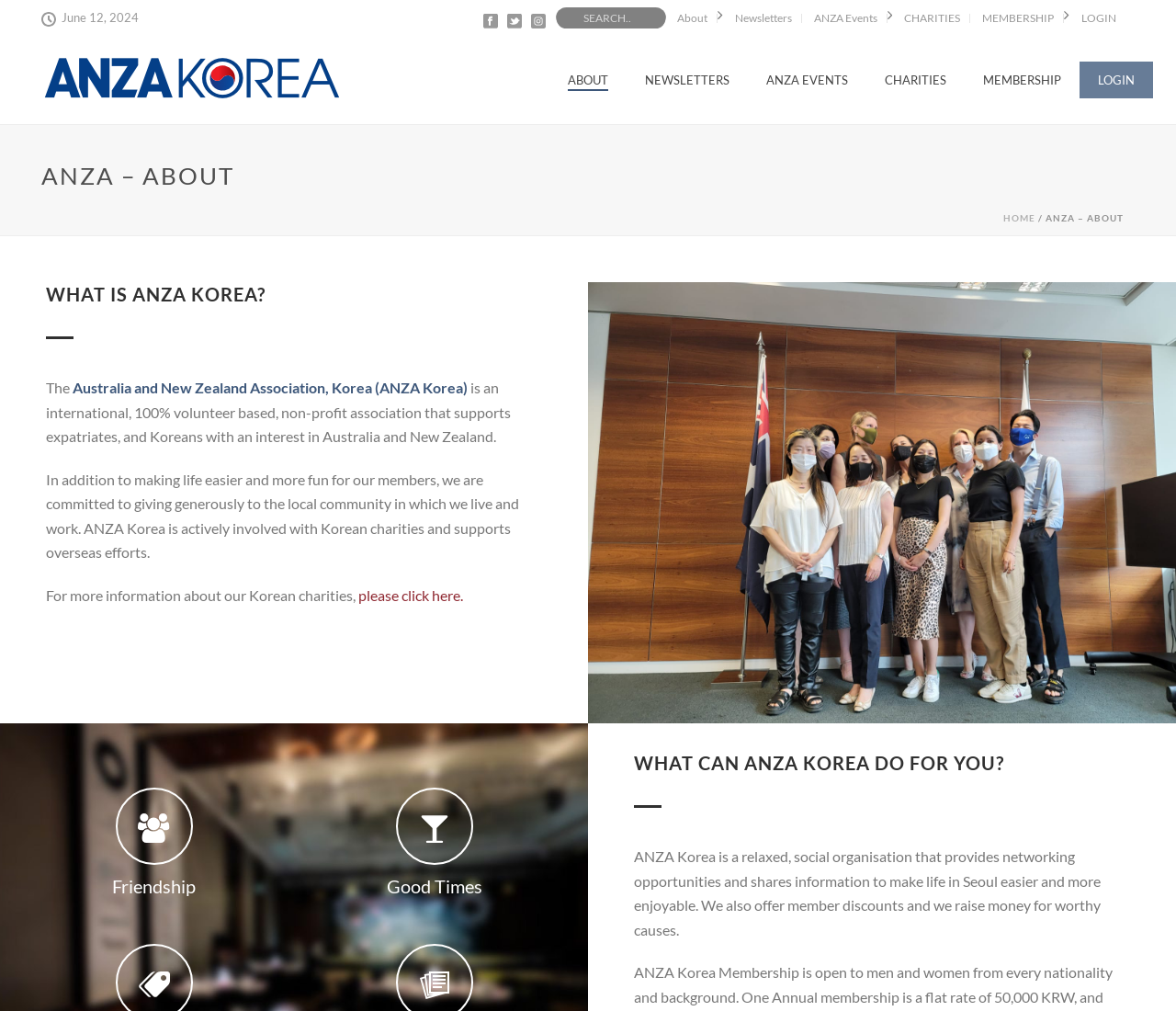Find the bounding box coordinates for the element that must be clicked to complete the instruction: "Read more about ANZA Korea". The coordinates should be four float numbers between 0 and 1, indicated as [left, top, right, bottom].

[0.305, 0.58, 0.394, 0.597]